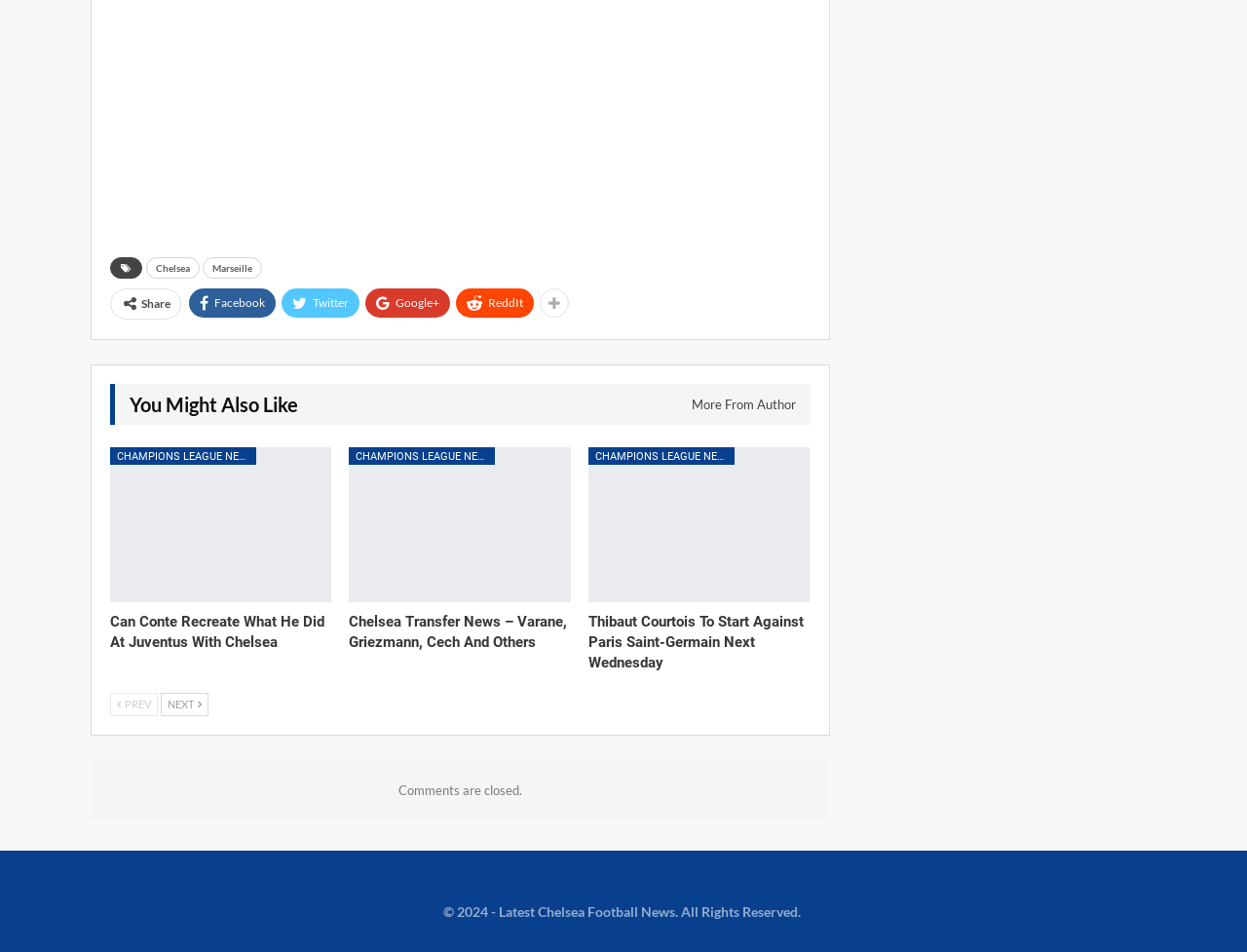Please identify the bounding box coordinates of the area that needs to be clicked to follow this instruction: "Share on Facebook".

[0.151, 0.303, 0.221, 0.333]